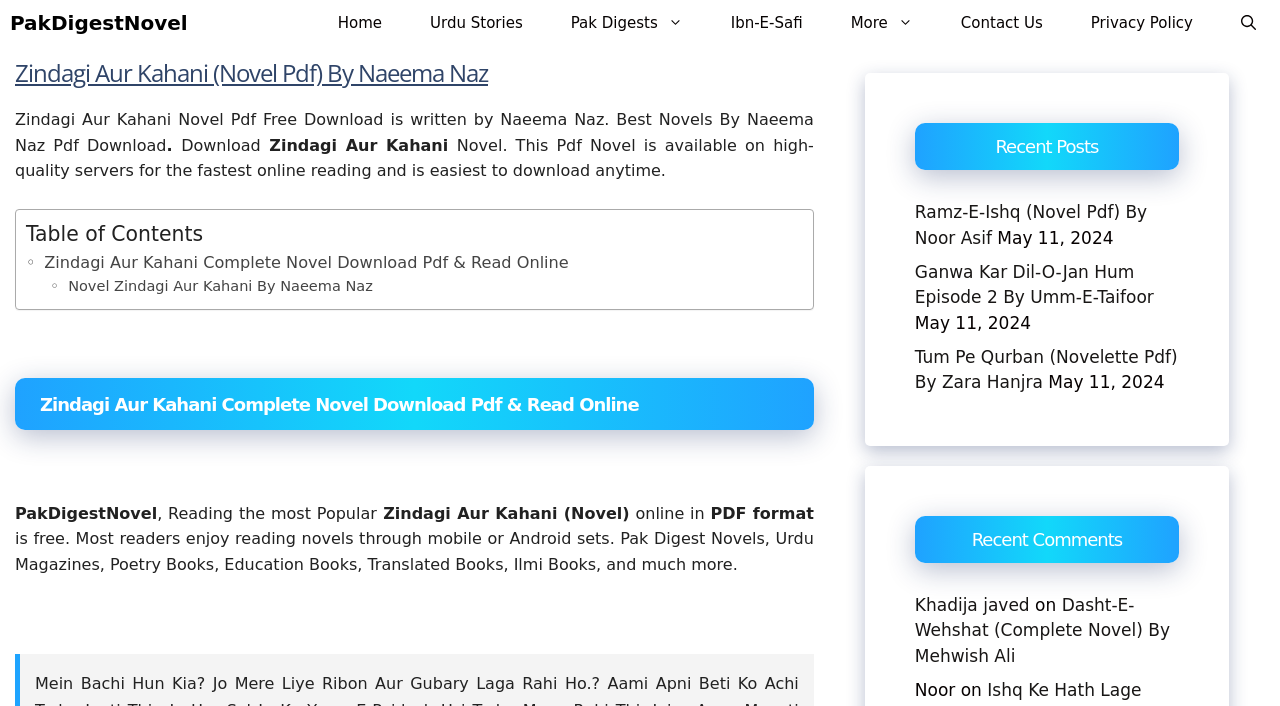Please determine the bounding box coordinates of the element's region to click for the following instruction: "Read Ramz-E-Ishq Novel".

[0.715, 0.286, 0.896, 0.351]